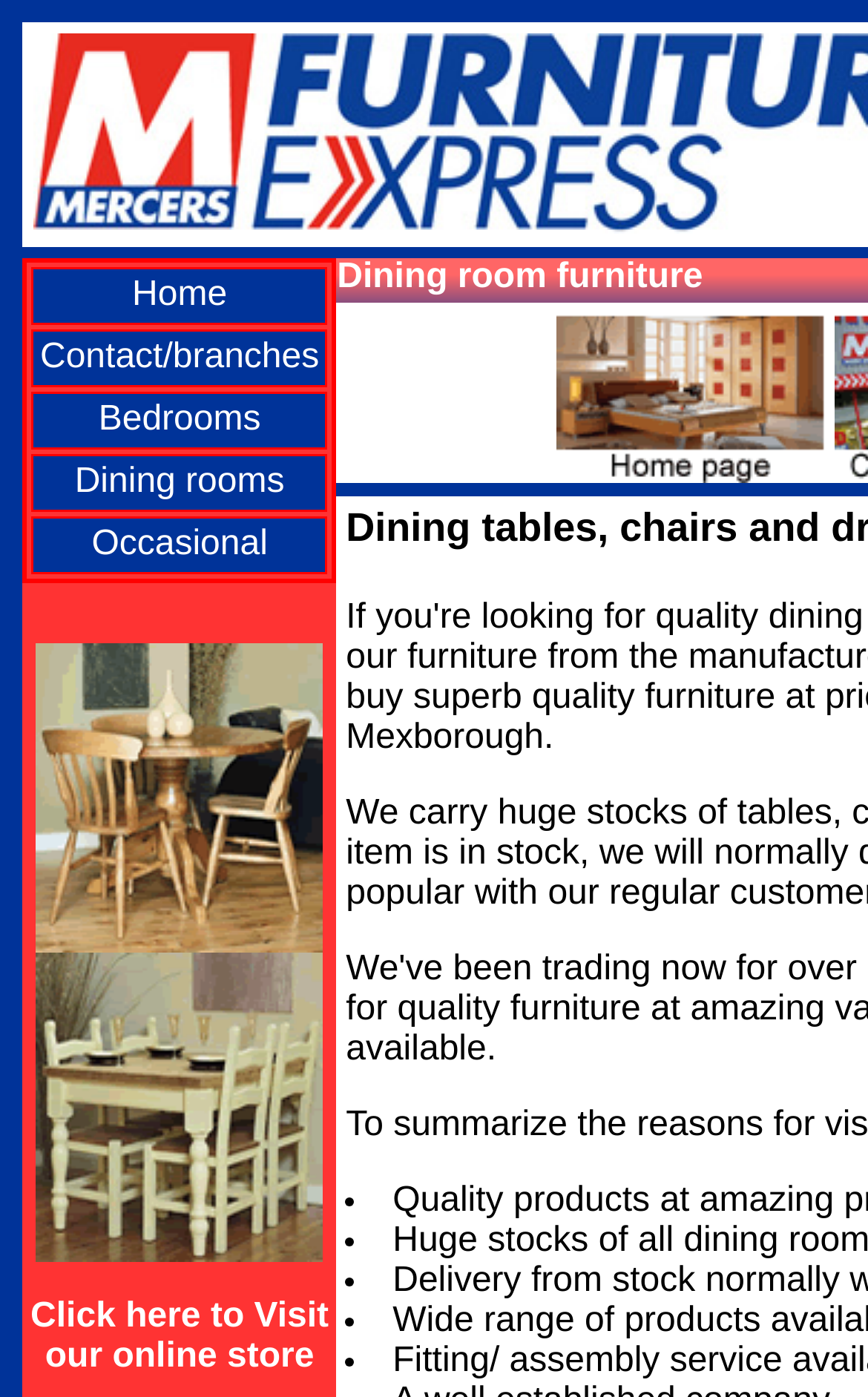Predict the bounding box for the UI component with the following description: "Occasional".

[0.105, 0.376, 0.308, 0.403]